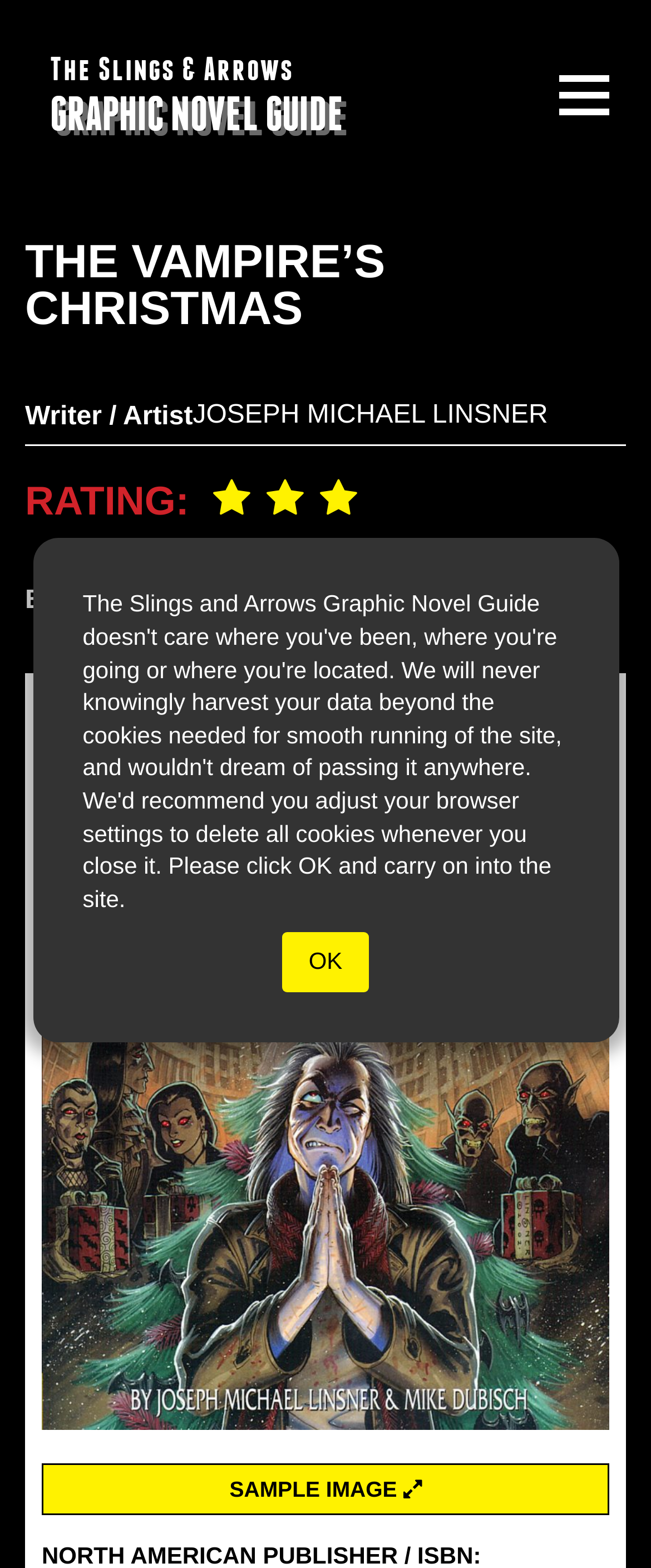Please provide a detailed answer to the question below by examining the image:
What is the name of the graphic novel guide?

I found the answer by looking at the link element with the text 'The Slings & Arrows GRAPHIC NOVEL GUIDE', which suggests that 'The Slings & Arrows' is the name of the graphic novel guide.